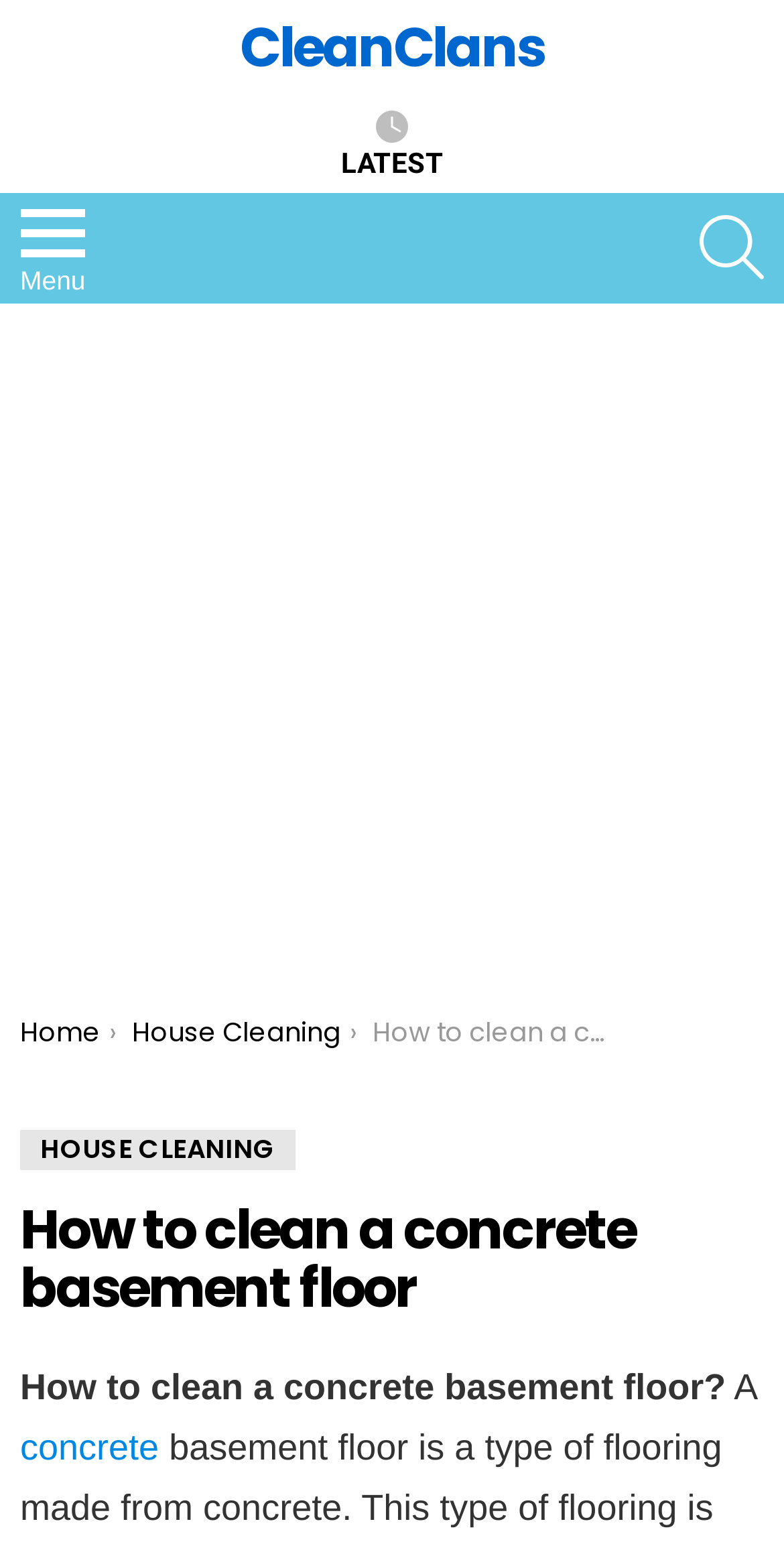Examine the image carefully and respond to the question with a detailed answer: 
What is the link related to searching on the webpage?

This answer can be obtained by looking at the links present in the top section of the webpage, where a link with the text ' SEARCH' is present, indicating that it is related to searching on the webpage.